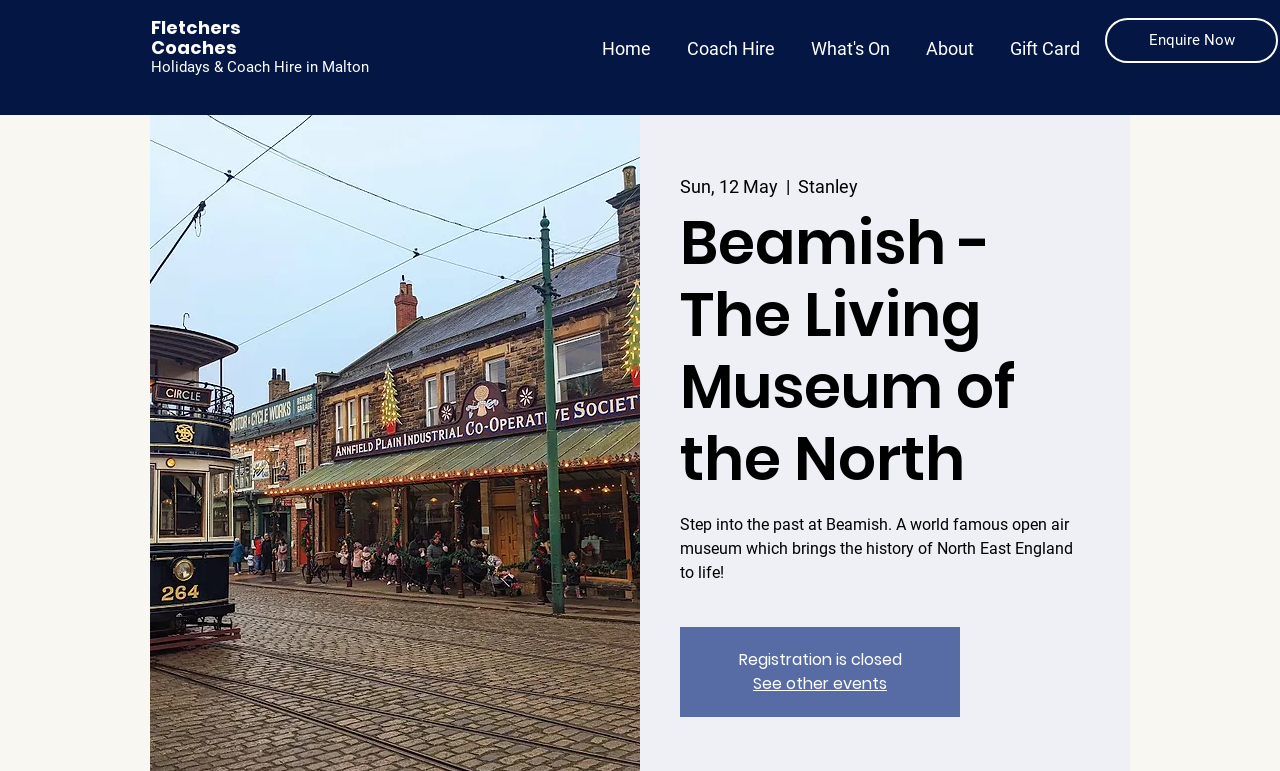Locate the UI element that matches the description FAQ in the webpage screenshot. Return the bounding box coordinates in the format (top-left x, top-left y, bottom-right x, bottom-right y), with values ranging from 0 to 1.

None